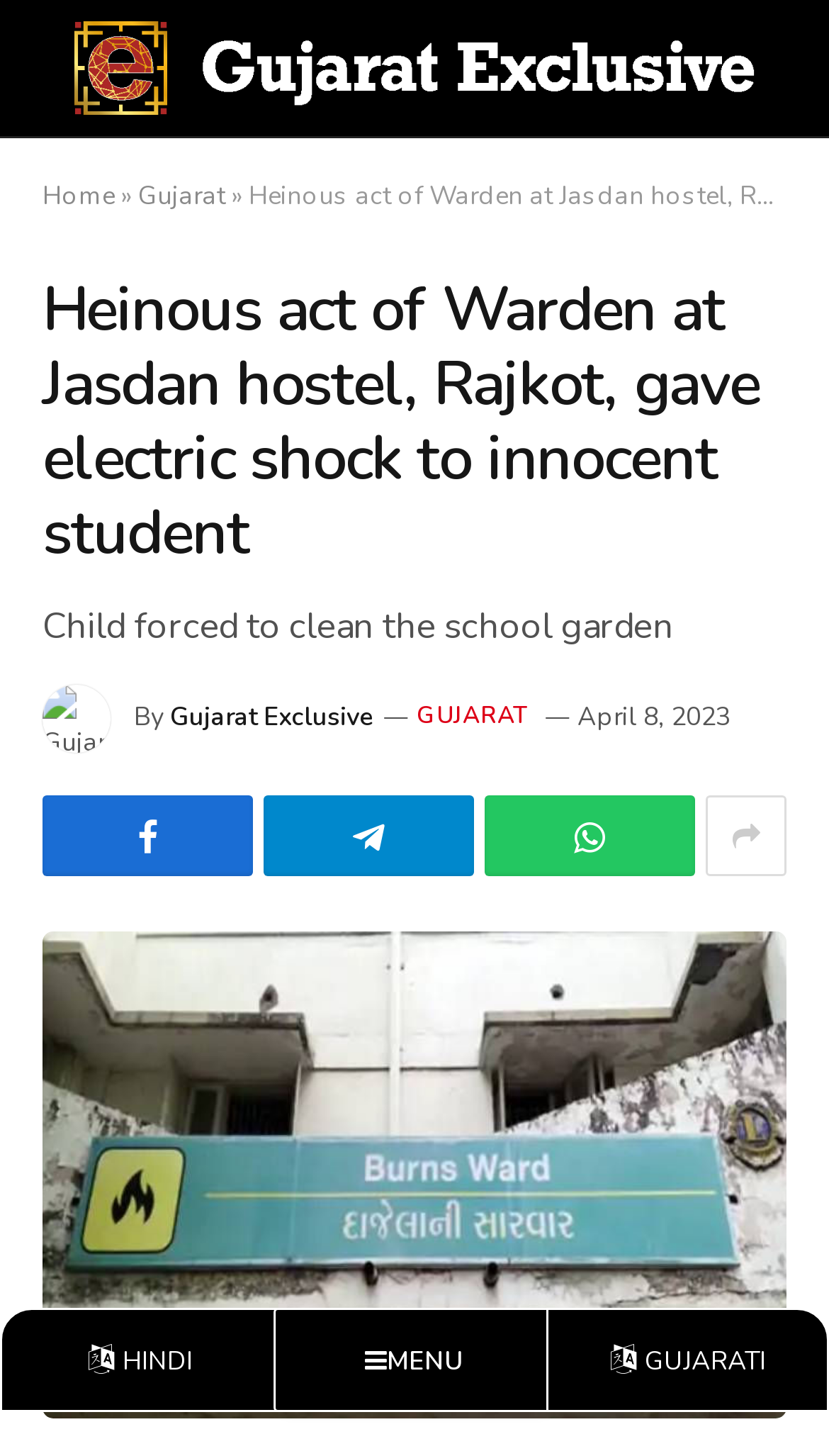Indicate the bounding box coordinates of the element that must be clicked to execute the instruction: "view GUJARATI version". The coordinates should be given as four float numbers between 0 and 1, i.e., [left, top, right, bottom].

[0.66, 0.898, 1.0, 0.97]